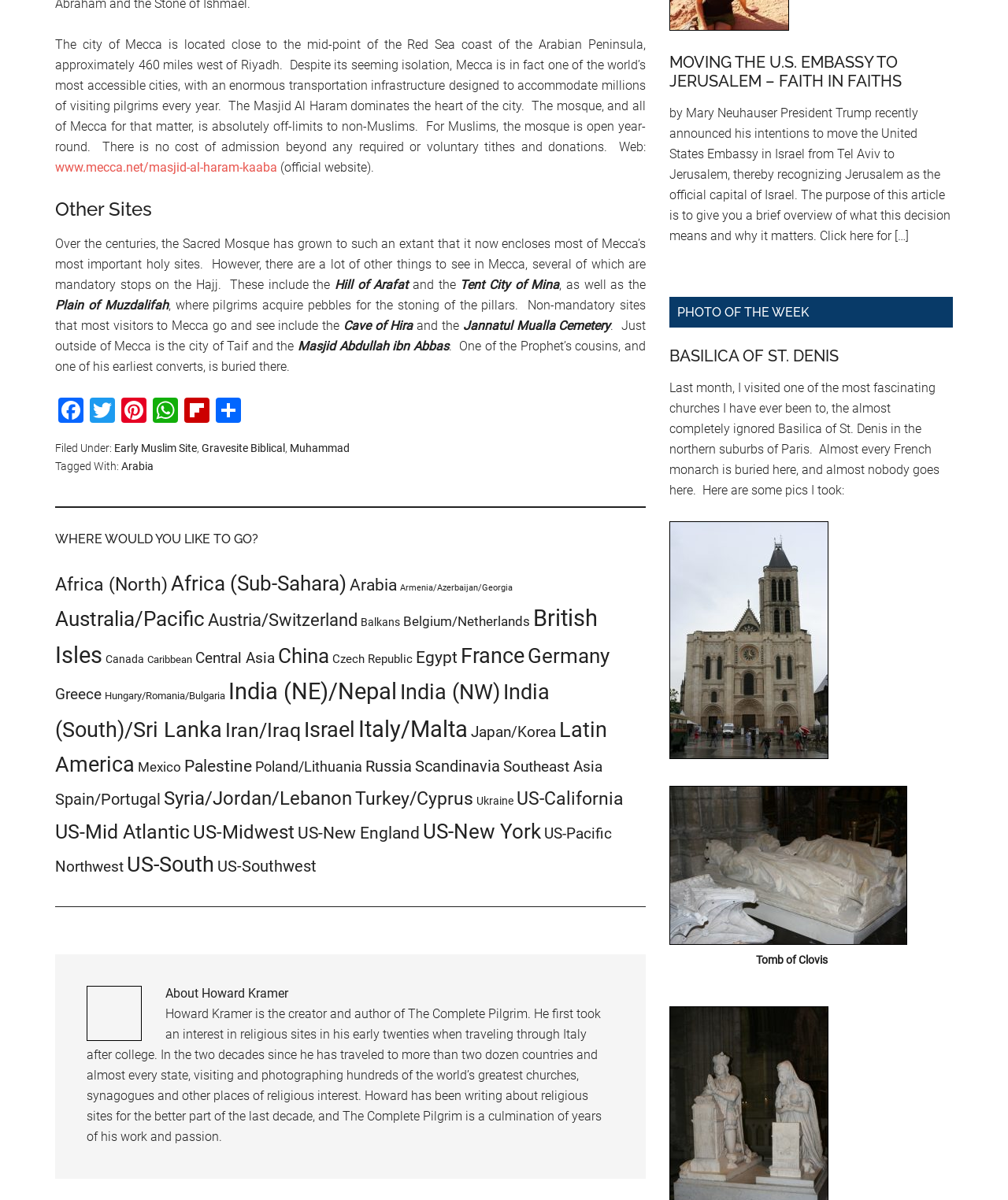Given the element description, predict the bounding box coordinates in the format (top-left x, top-left y, bottom-right x, bottom-right y), using floating point numbers between 0 and 1: Caribbean

[0.146, 0.545, 0.191, 0.554]